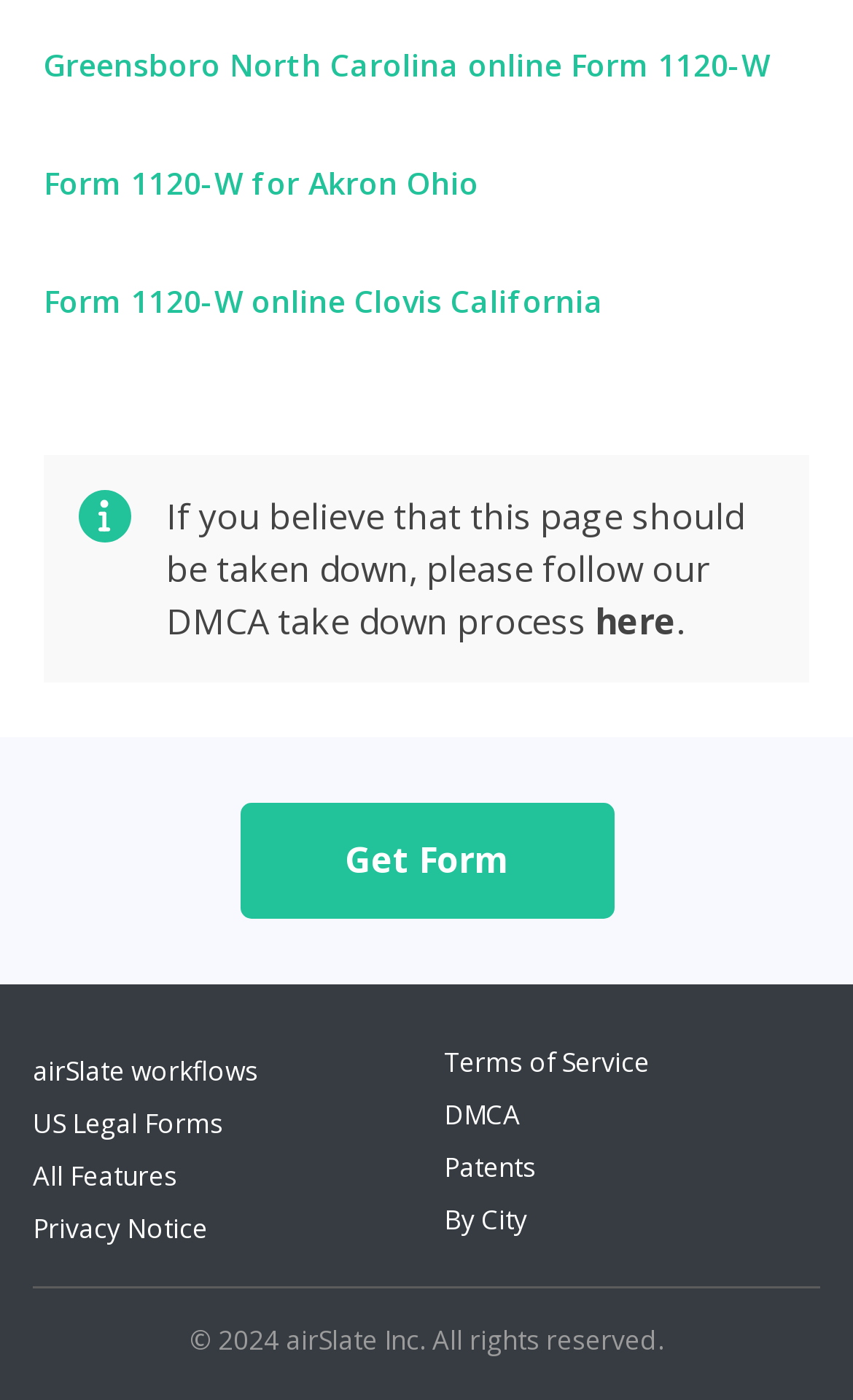Locate the bounding box coordinates of the element you need to click to accomplish the task described by this instruction: "Get online form 1120-W for Greensboro North Carolina".

[0.051, 0.029, 0.949, 0.066]